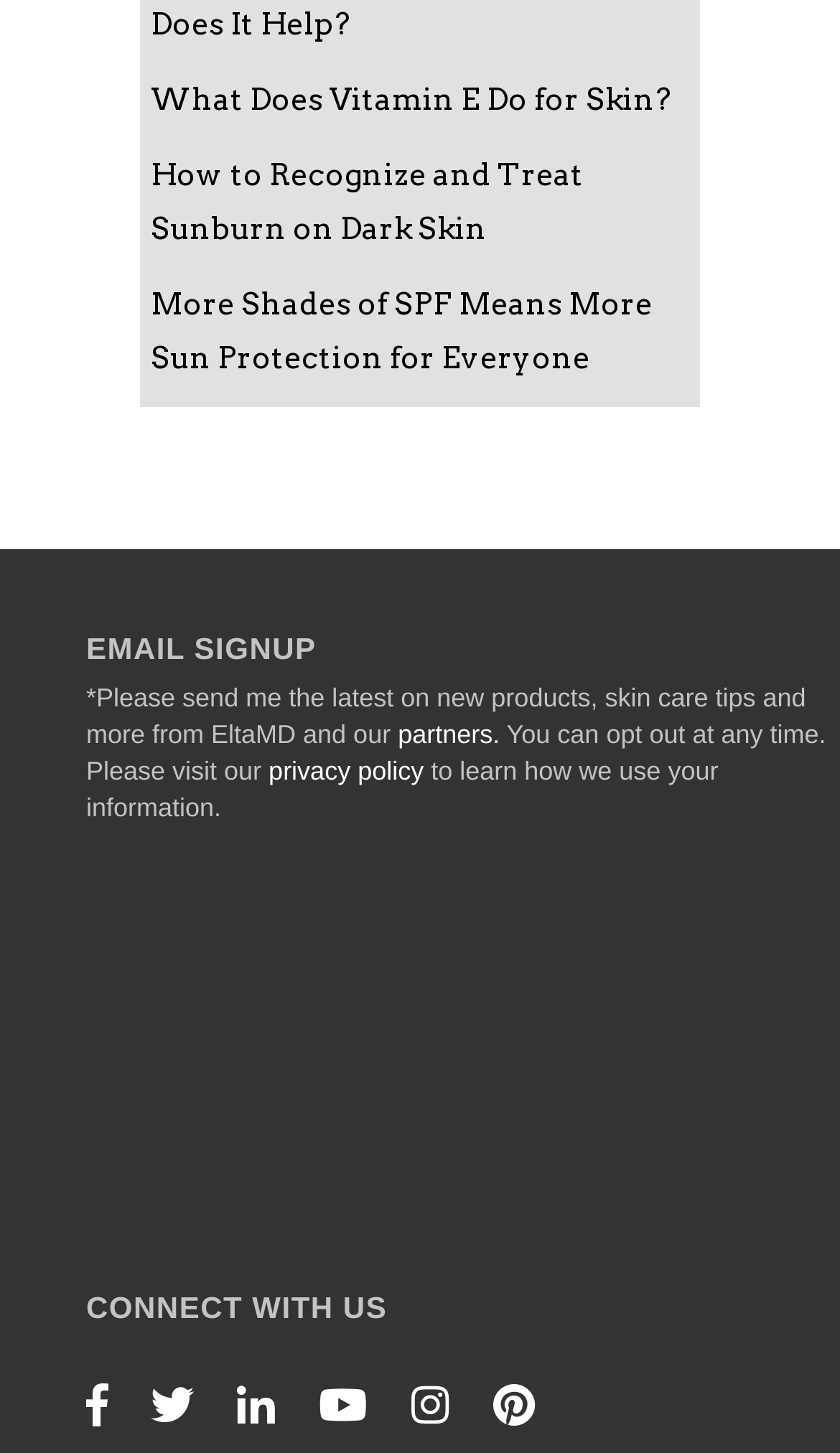Find the bounding box coordinates for the area that must be clicked to perform this action: "Watch EltaMD's YouTube videos".

[0.379, 0.963, 0.49, 0.984]